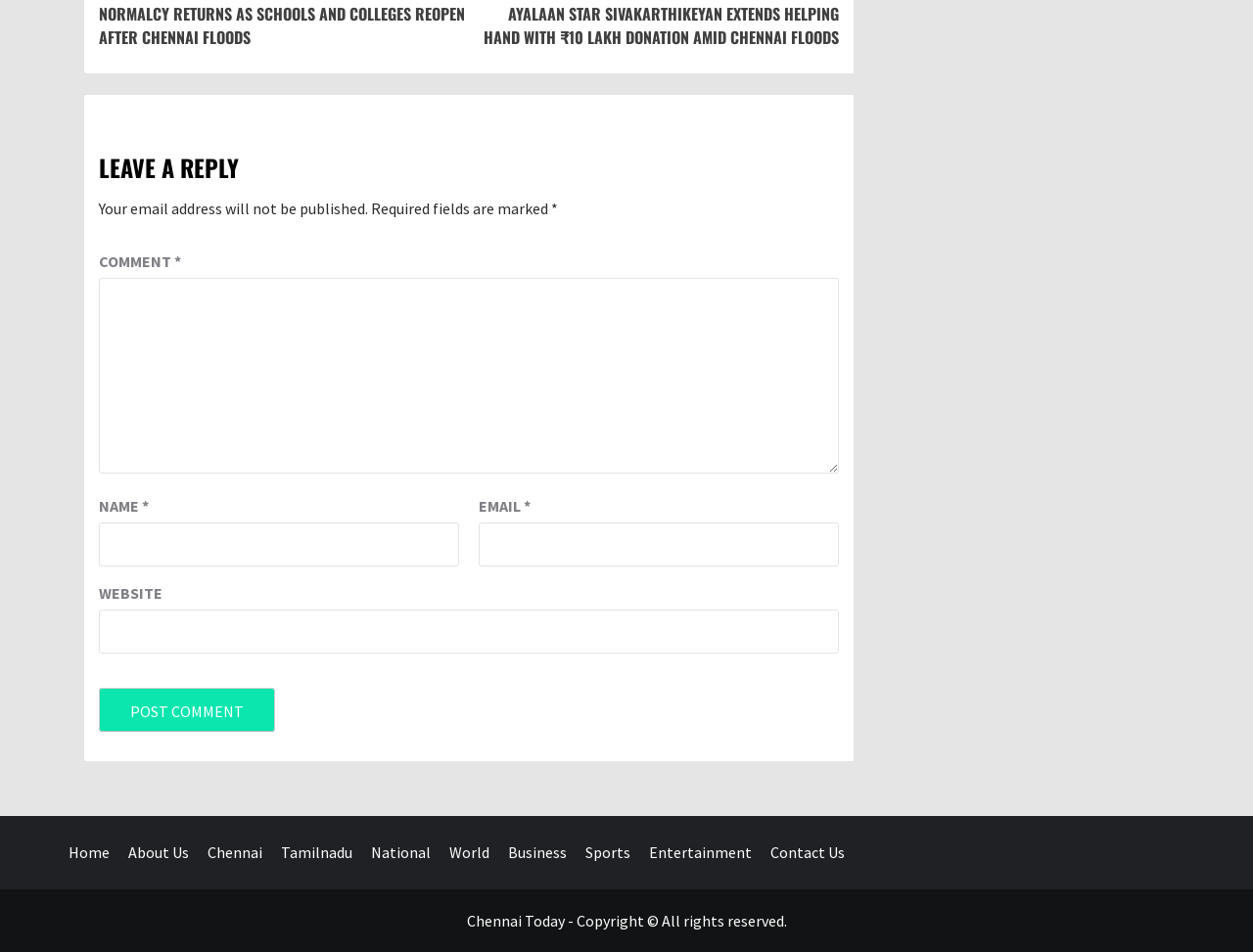Determine the bounding box coordinates of the clickable area required to perform the following instruction: "enter your name". The coordinates should be represented as four float numbers between 0 and 1: [left, top, right, bottom].

[0.079, 0.549, 0.366, 0.595]